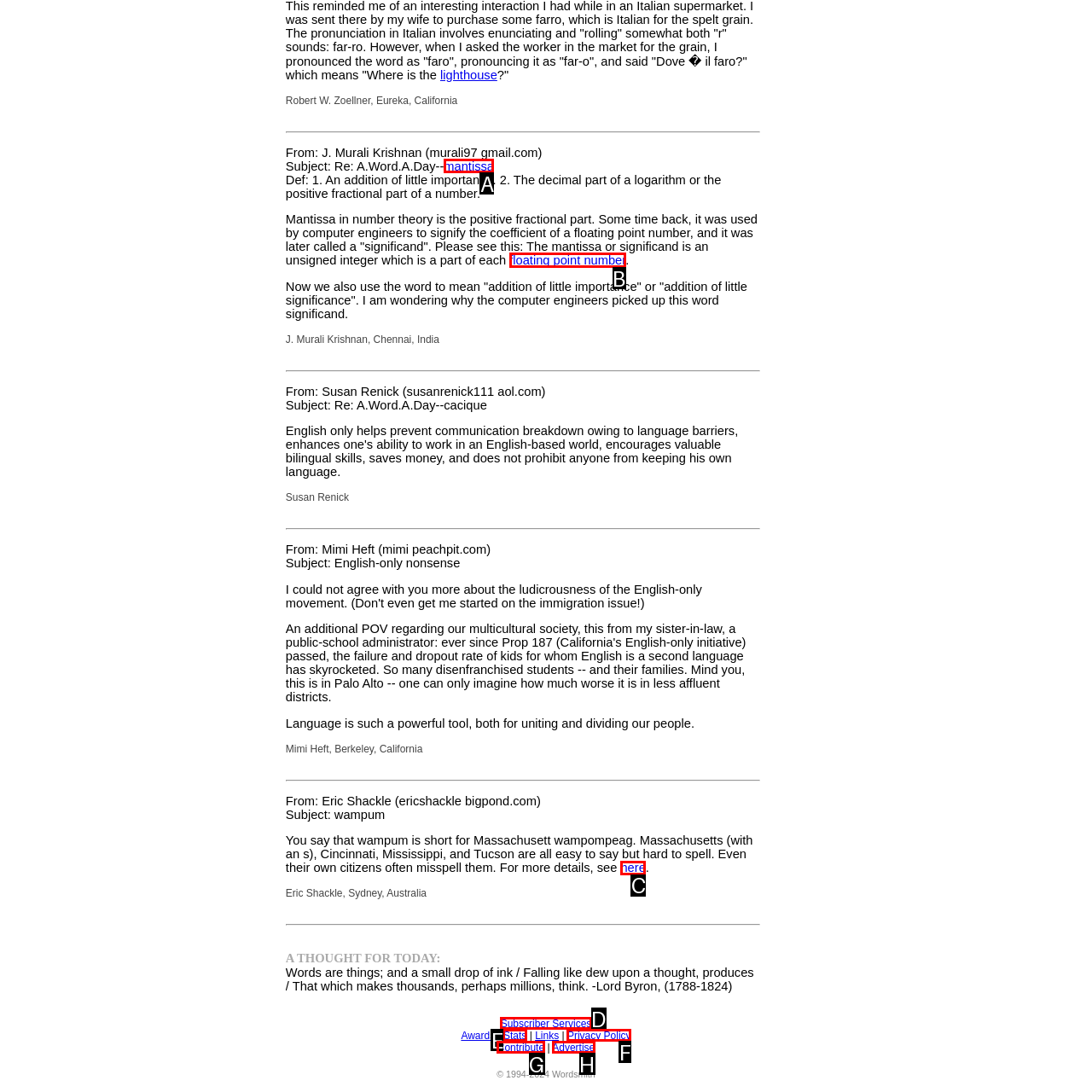Identify the letter of the option to click in order to Visit the link 'floating point number'. Answer with the letter directly.

B